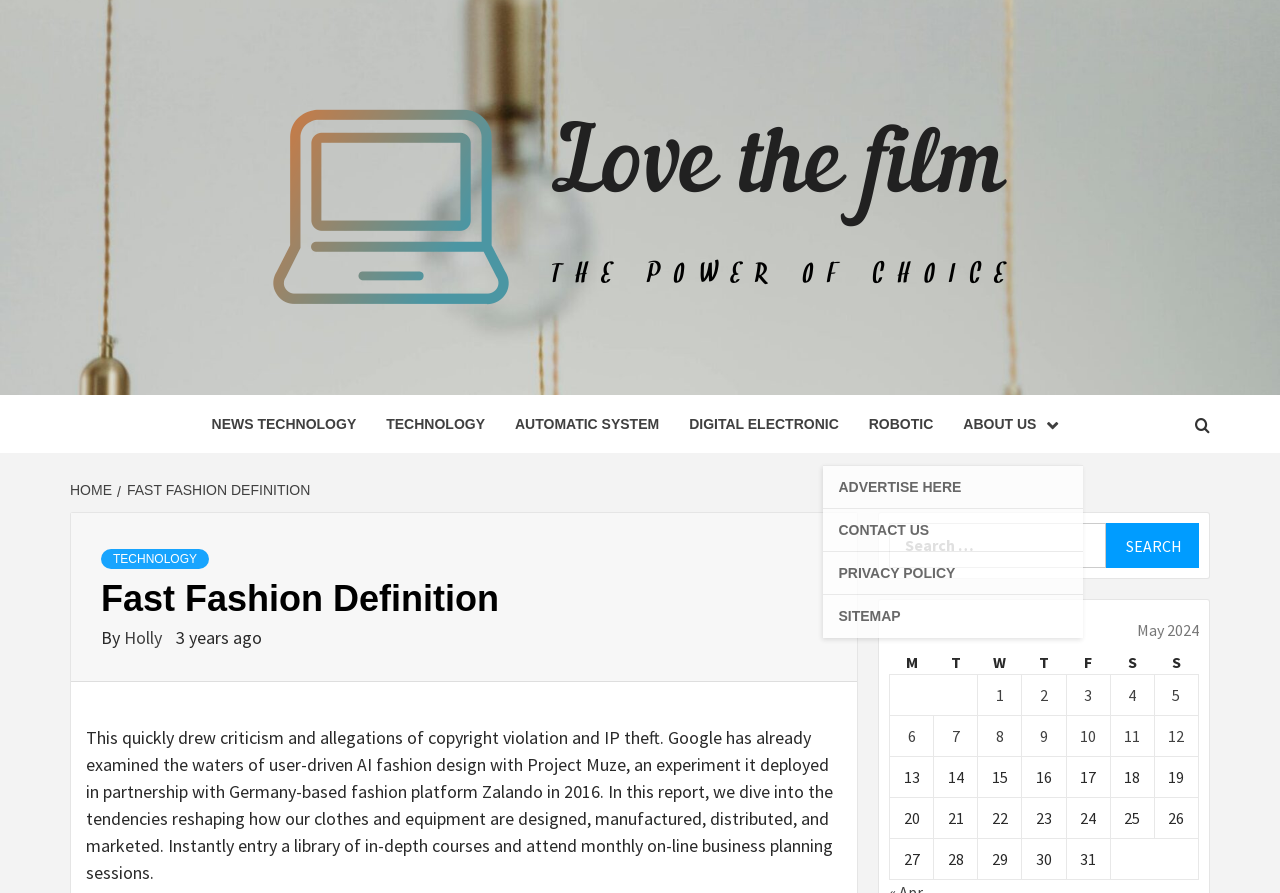Determine the bounding box coordinates of the region that needs to be clicked to achieve the task: "View the 'Fast Fashion Definition' article".

[0.079, 0.649, 0.646, 0.693]